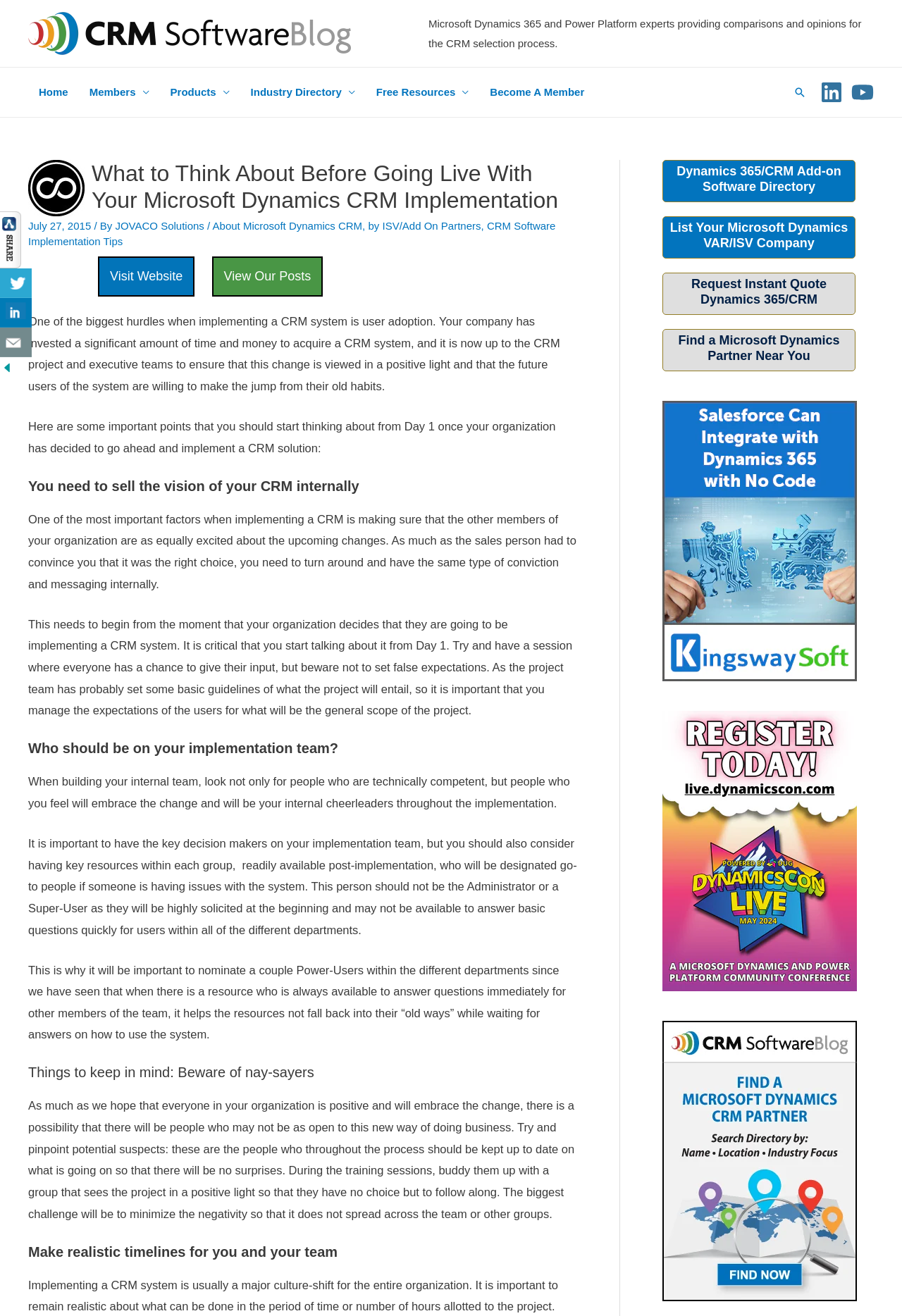What is the date of the article?
Give a detailed response to the question by analyzing the screenshot.

I found the date of the article by looking at the publication date section, which says 'July 27, 2015'.